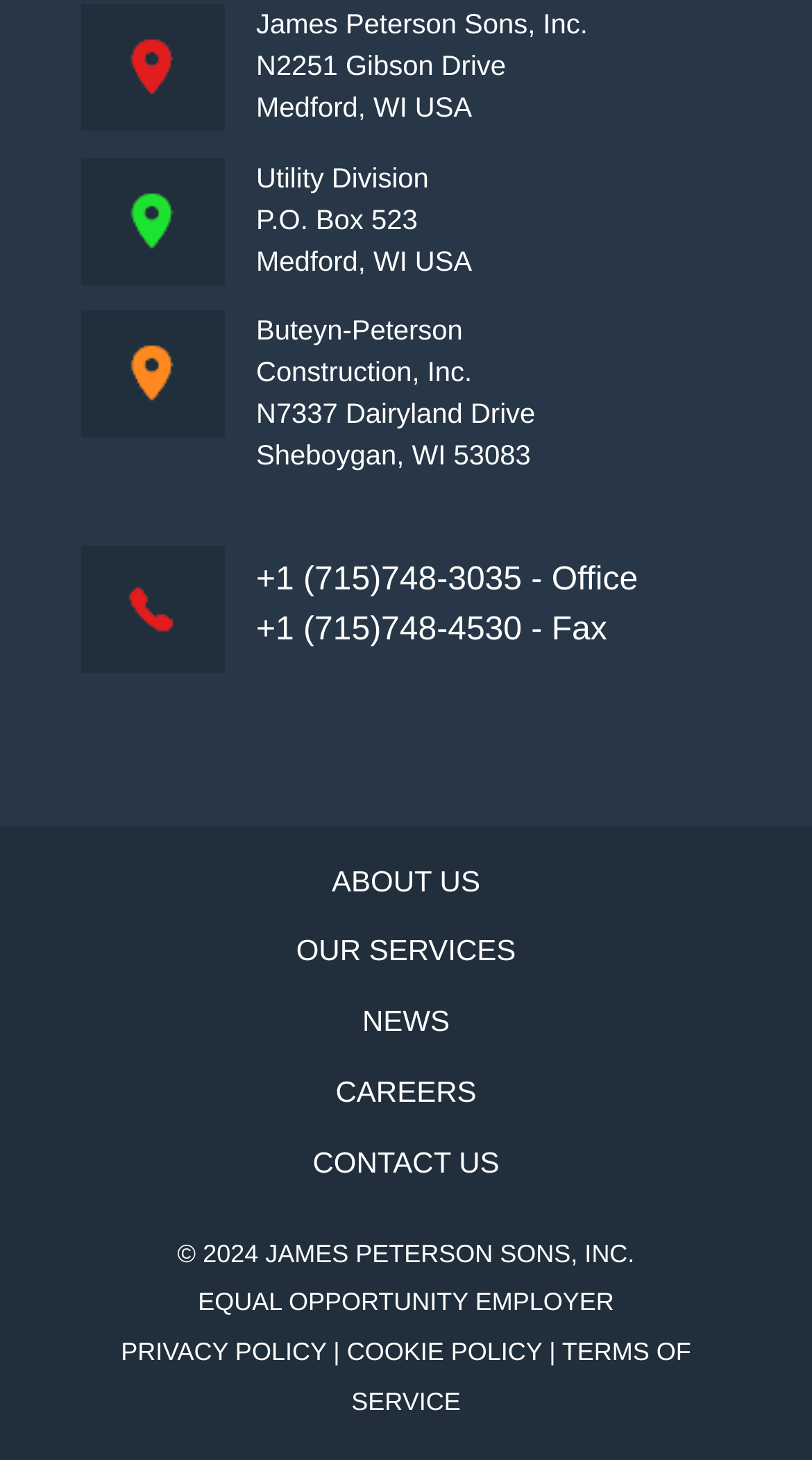Determine the bounding box coordinates for the UI element matching this description: "About Us".

[0.409, 0.591, 0.591, 0.614]